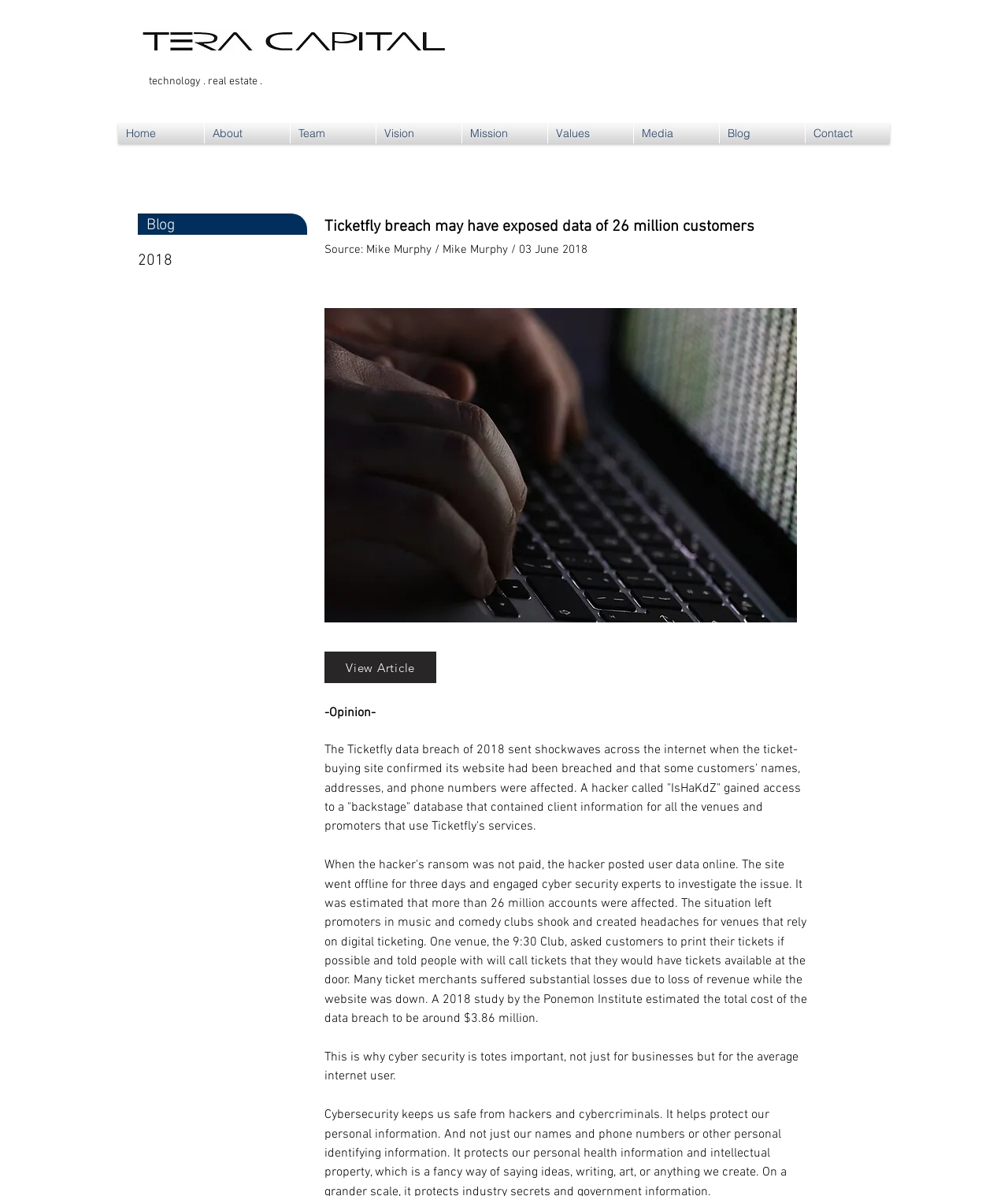Respond with a single word or phrase to the following question:
What is the name of the founder of Tera Capital?

Ted Fang